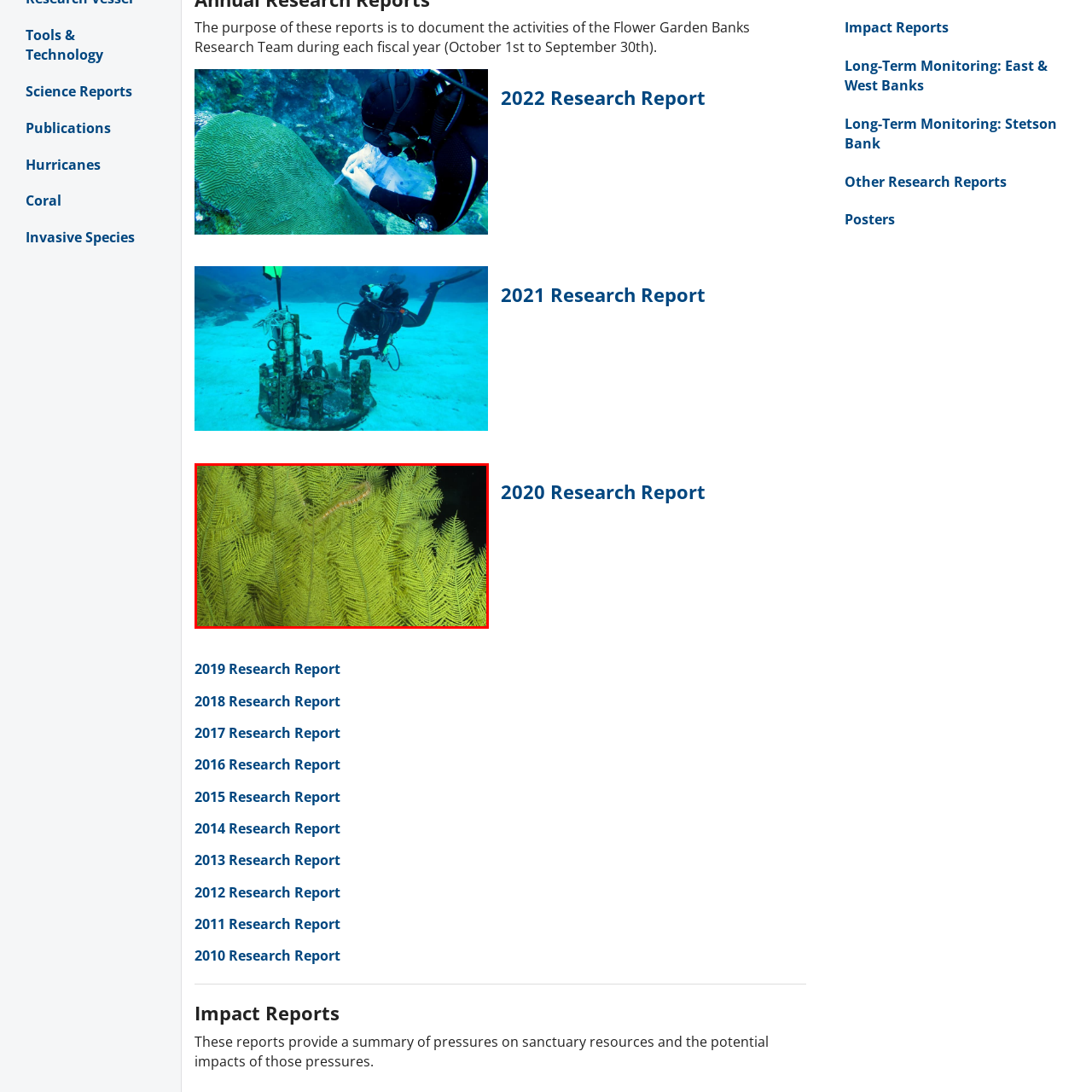Why is it important to preserve coral reefs?
Take a close look at the image within the red bounding box and respond to the question with detailed information.

The caption emphasizes the importance of preserving coral reefs because they 'support myriad forms of life and maintain the health of ocean ecosystems', suggesting that coral reefs play a crucial role in sustaining marine life and the overall health of the ocean.